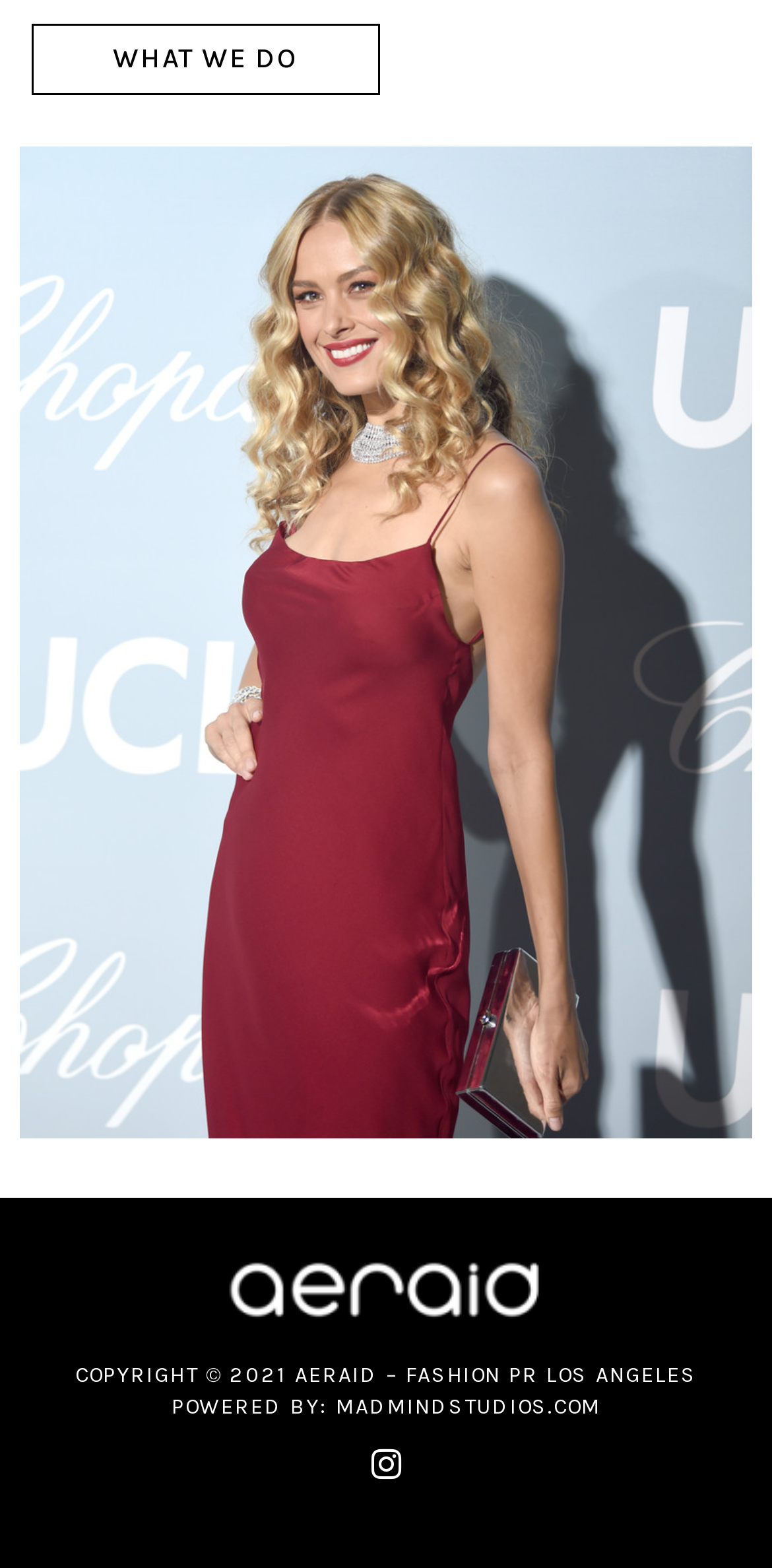Can you find the bounding box coordinates for the UI element given this description: "WHAT WE DO"? Provide the coordinates as four float numbers between 0 and 1: [left, top, right, bottom].

[0.041, 0.016, 0.492, 0.061]